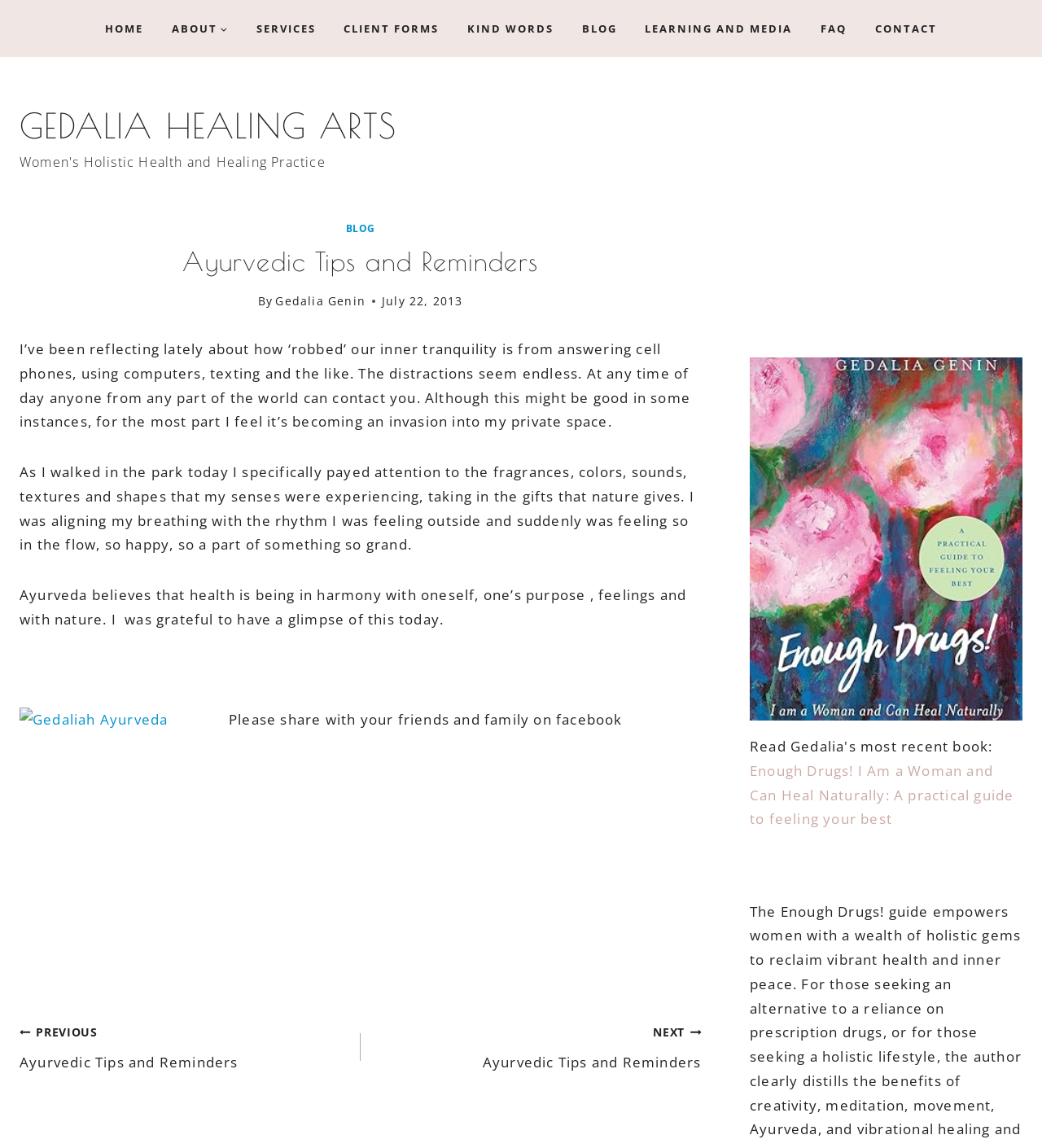Can you determine the bounding box coordinates of the area that needs to be clicked to fulfill the following instruction: "Read the blog post"?

[0.019, 0.191, 0.673, 0.858]